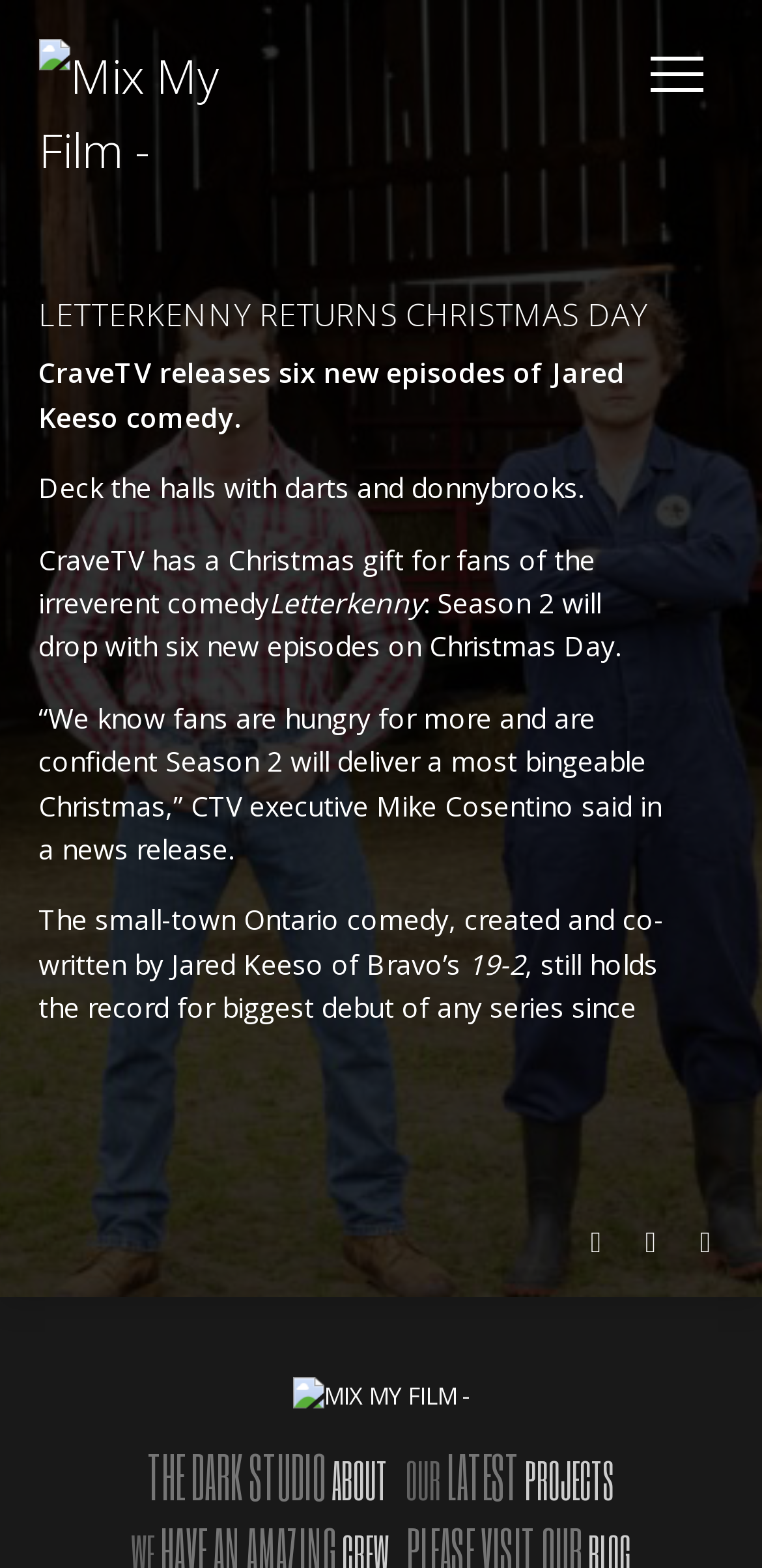Please give a succinct answer using a single word or phrase:
What is the name of the TV executive quoted in the article?

Mike Cosentino